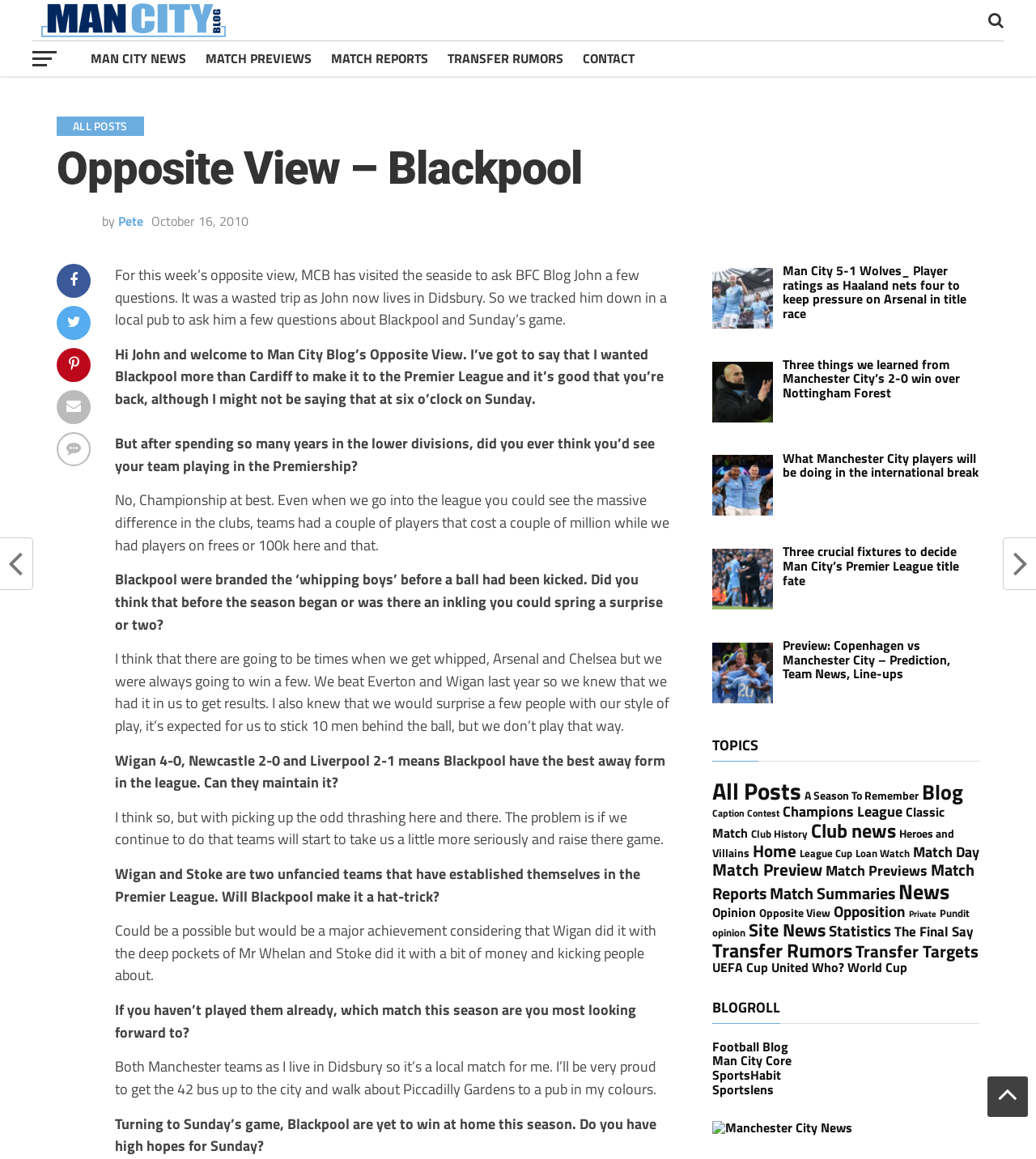How many images are there on the webpage?
Using the picture, provide a one-word or short phrase answer.

3